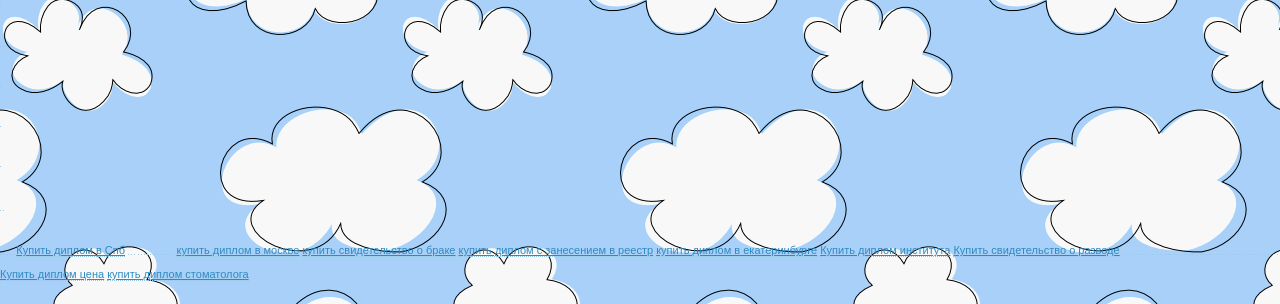Answer in one word or a short phrase: 
Can users buy diplomas from institutions in multiple cities?

Yes